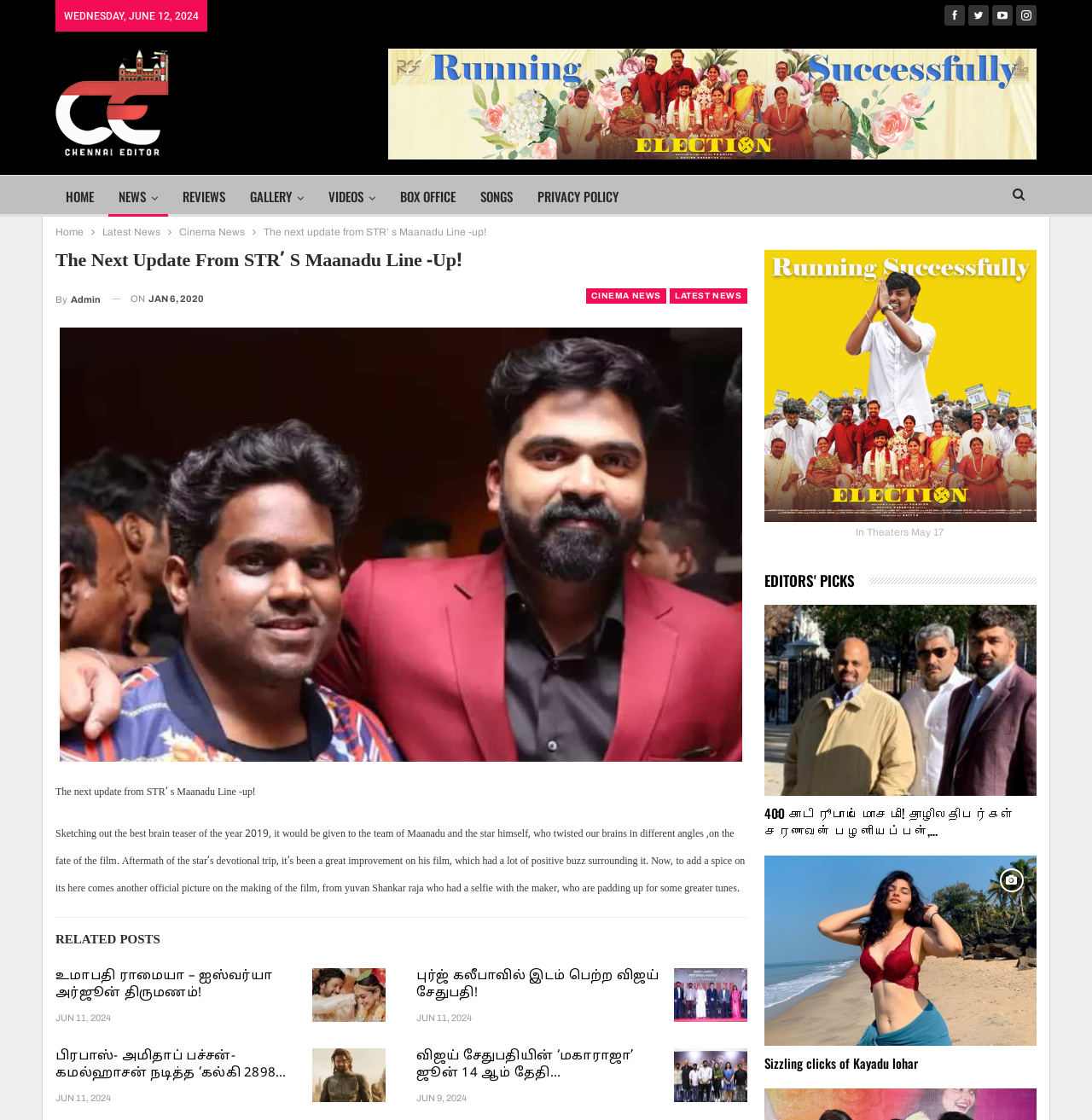Offer a detailed explanation of the webpage layout and contents.

This webpage appears to be a news article or blog post about the latest update from STR's Maanadu Line-up. At the top of the page, there are four links with Korean characters, followed by a date "WEDNESDAY, JUNE 12, 2024" and a layout table with a publisher's logo and an advertisement.

Below the date, there is a navigation menu with links to "HOME", "NEWS", "REVIEWS", "GALLERY", "VIDEOS", "BOX OFFICE", "SONGS", and "PRIVACY POLICY". Next to the navigation menu, there is a breadcrumbs section with links to "Home", "Latest News", and "Cinema News".

The main content of the page is an article with the title "The next update from STR’s Maanadu Line -up!" and a subheading "Sketching out the best brain teaser of the year 2019, it would be given to the team of Maanadu and the star himself, who twisted our brains in different angles,on the fate of the film." The article discusses the latest update from the film Maanadu, including a selfie of the film's maker with Yuvan Shankar Raja.

Below the article, there are several related posts with links and timestamps, including "உமாபதி ராமையா – ஐஸ்வர்யா அர்ஜூன் திருமணம்!", "புர்ஜ் கலீபாவில் இடம் பெற்ற விஜய் சேதுபதி!", and "பிரபாஸ்- அமிதாப் பச்சன்- கமல்ஹாசன் நடித்த ‘கல்கி 2898…".

On the right side of the page, there is a section with links to "In Theaters May 17" and several other news articles, including "400 கோடி ரூபாய் மோச